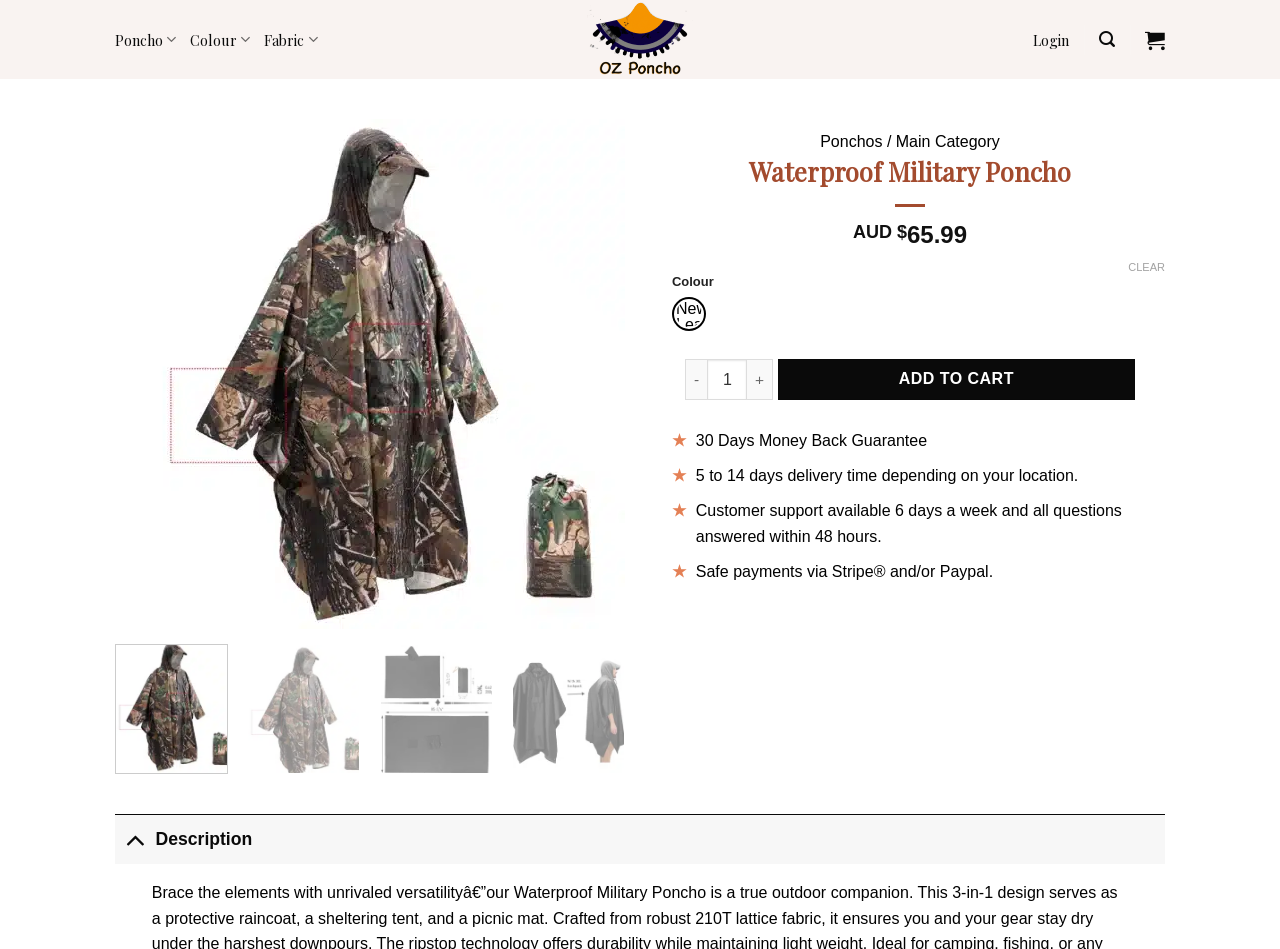Highlight the bounding box coordinates of the region I should click on to meet the following instruction: "Select a different colour".

[0.523, 0.31, 0.898, 0.35]